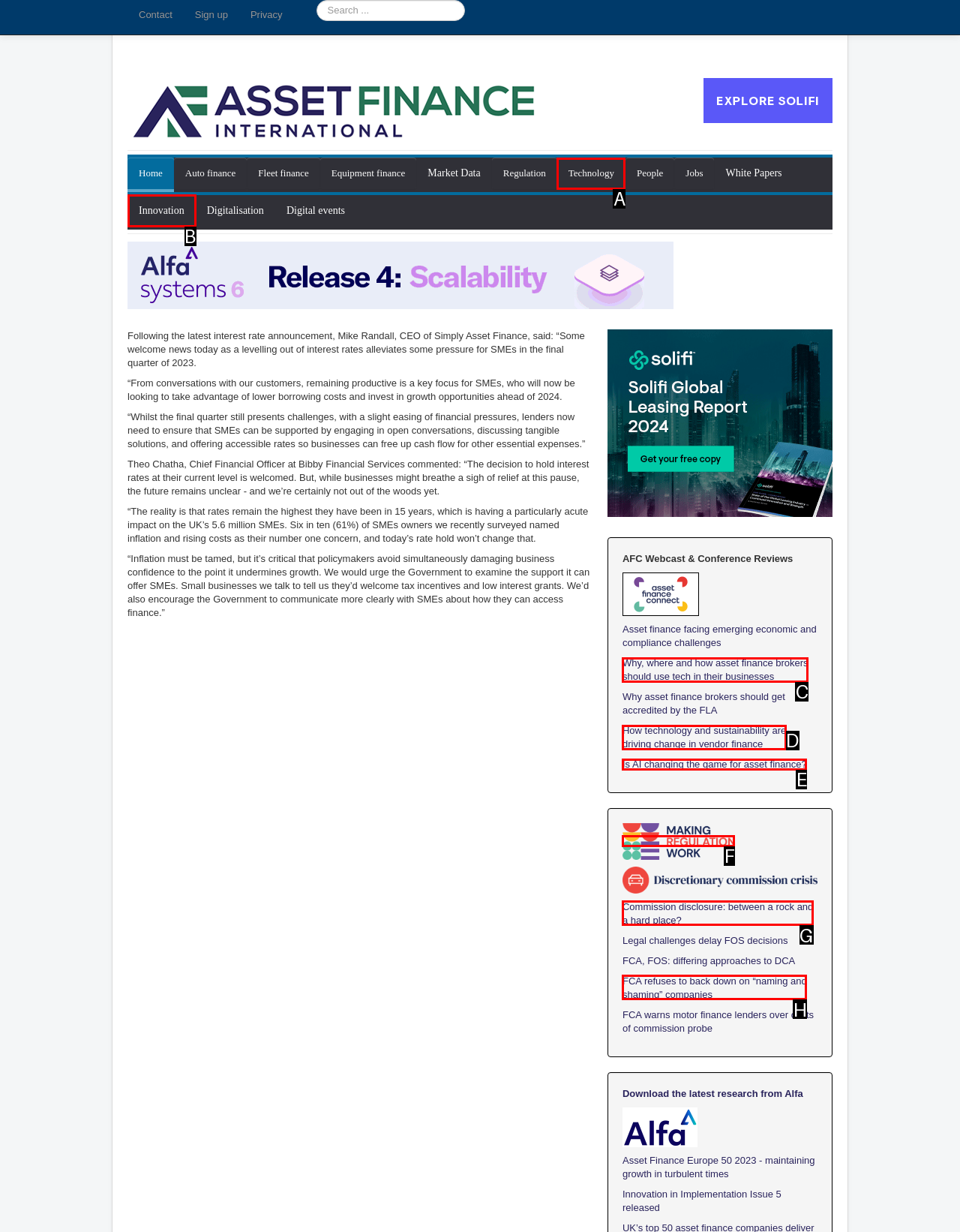Indicate which UI element needs to be clicked to fulfill the task: Learn about Innovation
Answer with the letter of the chosen option from the available choices directly.

B